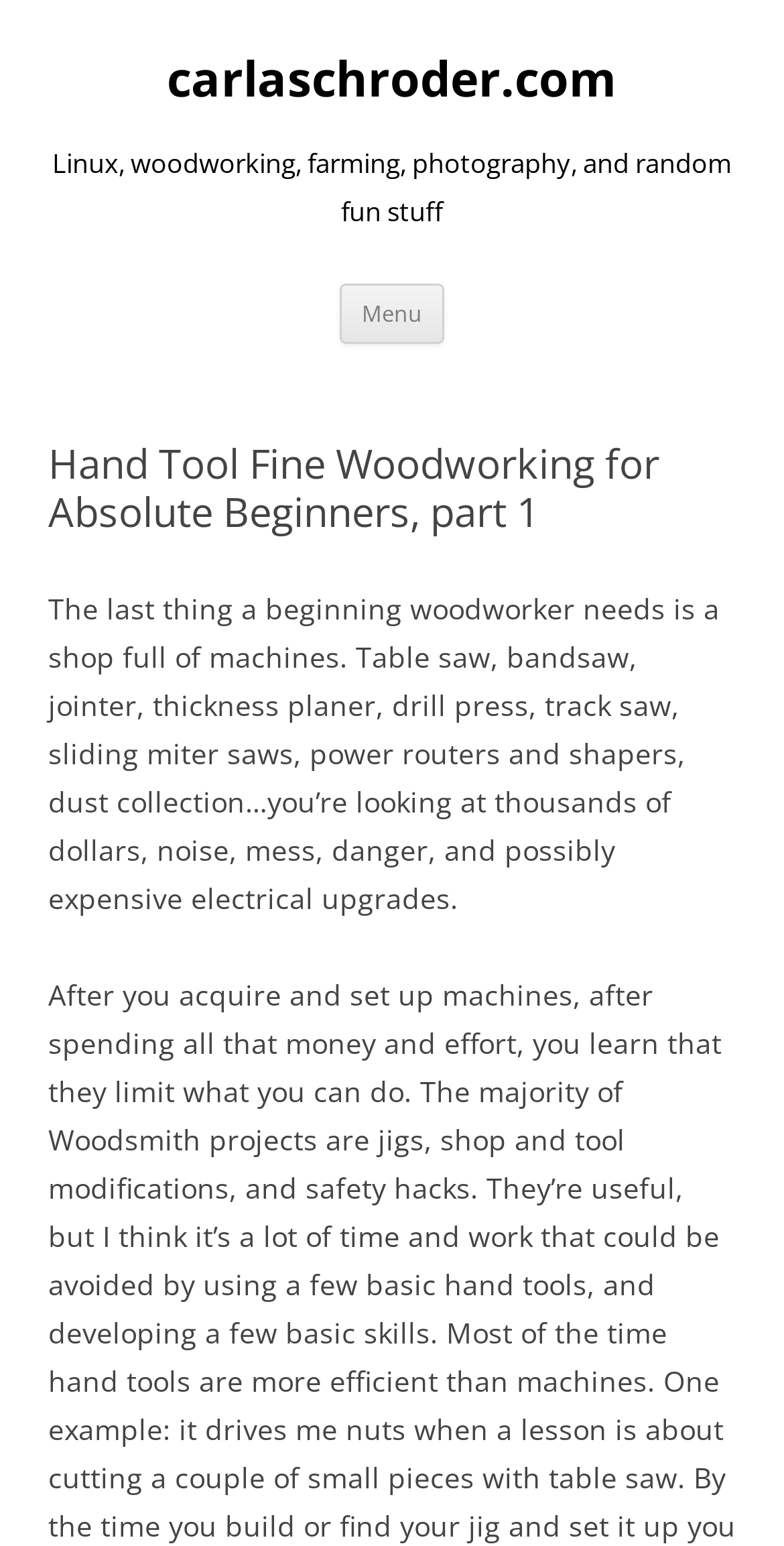Refer to the image and provide an in-depth answer to the question: 
What is the author's opinion on machines in woodworking?

The text 'The last thing a beginning woodworker needs is a shop full of machines...' implies that the author thinks machines are not necessary or even undesirable for beginners in woodworking, hence a negative opinion.